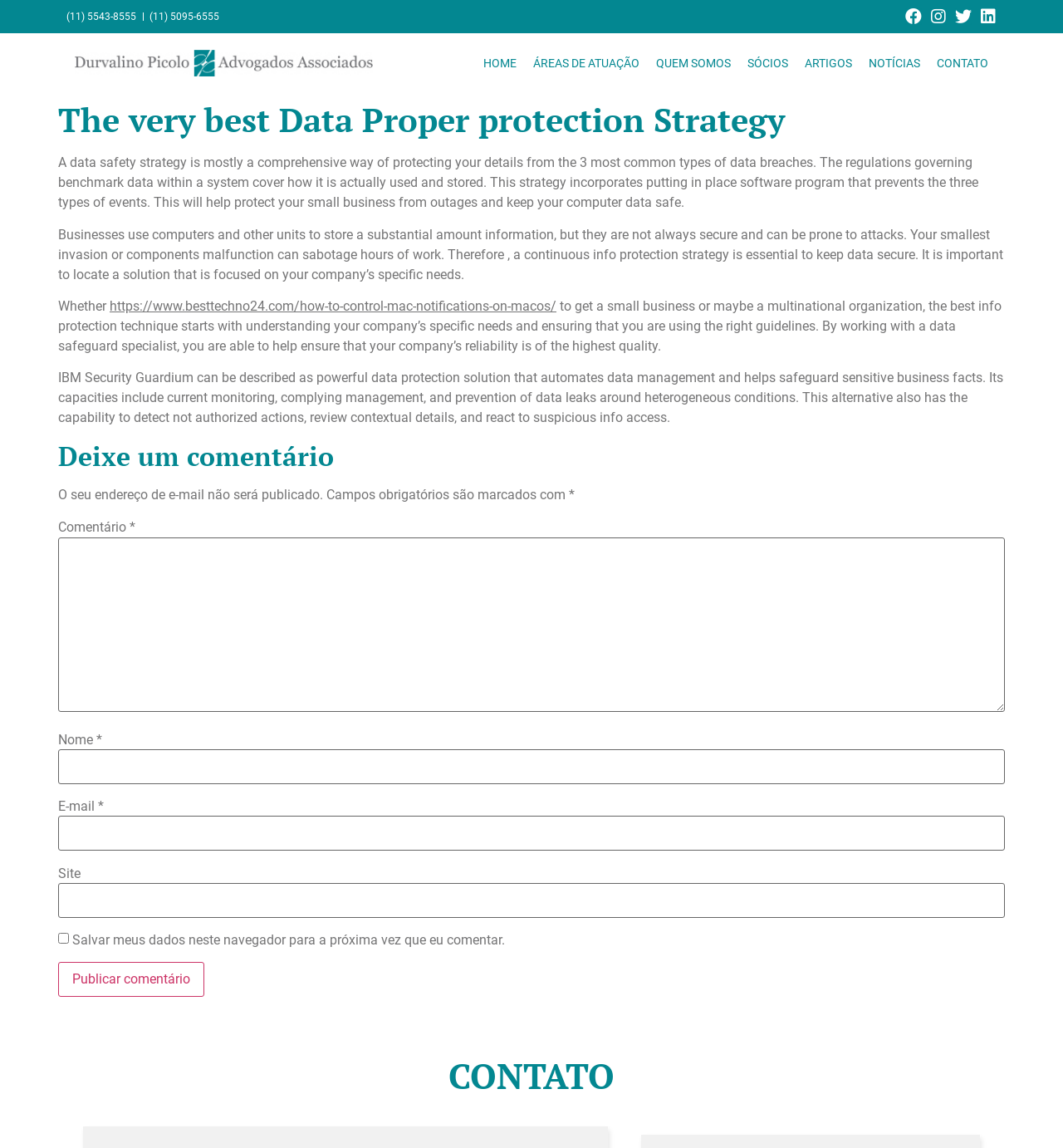What is the topic of the webpage?
Based on the visual, give a brief answer using one word or a short phrase.

Data protection strategy